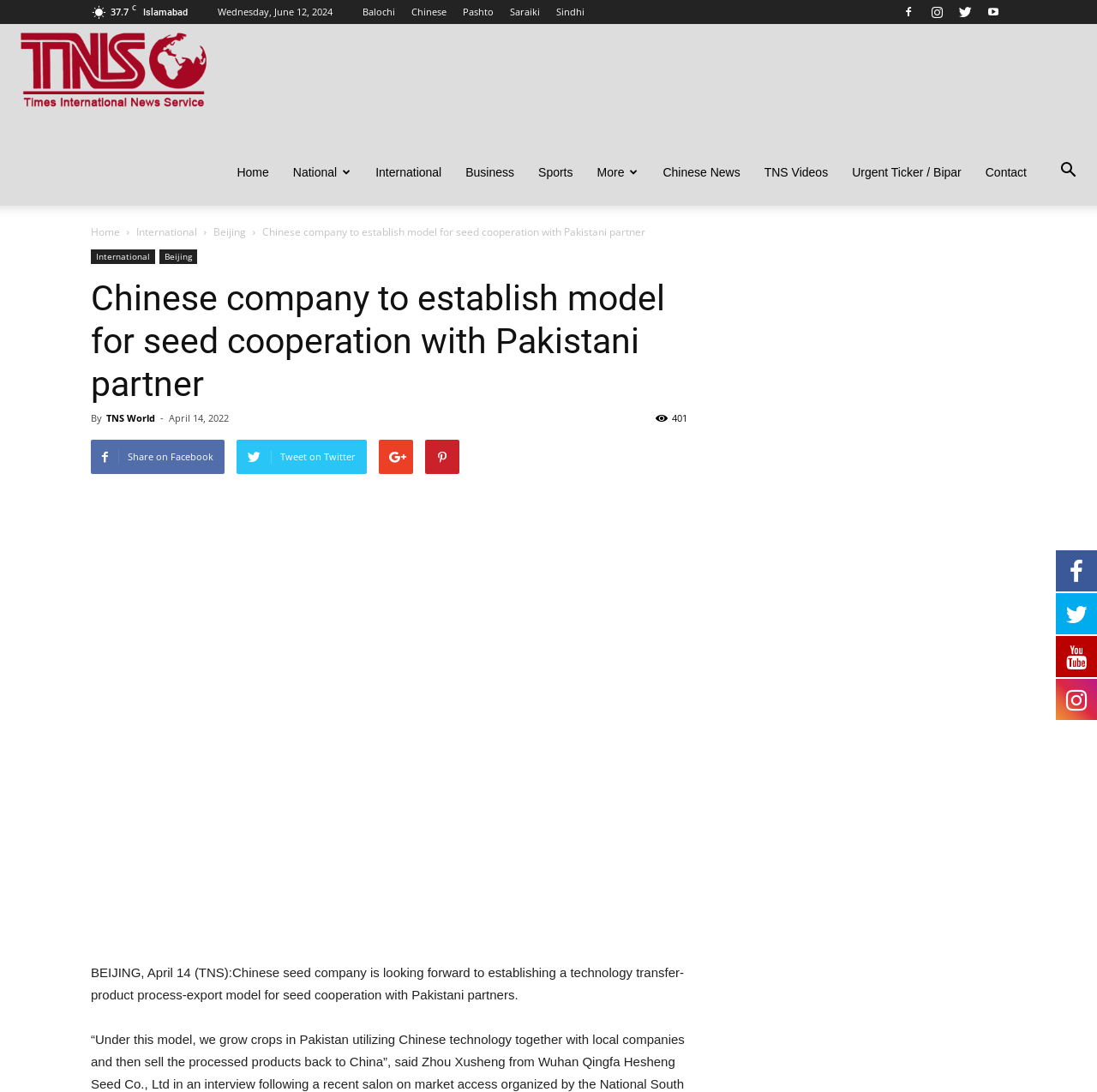Identify the bounding box coordinates of the area that should be clicked in order to complete the given instruction: "Read the news about Chinese company to establish model for seed cooperation with Pakistani partner". The bounding box coordinates should be four float numbers between 0 and 1, i.e., [left, top, right, bottom].

[0.239, 0.206, 0.588, 0.219]